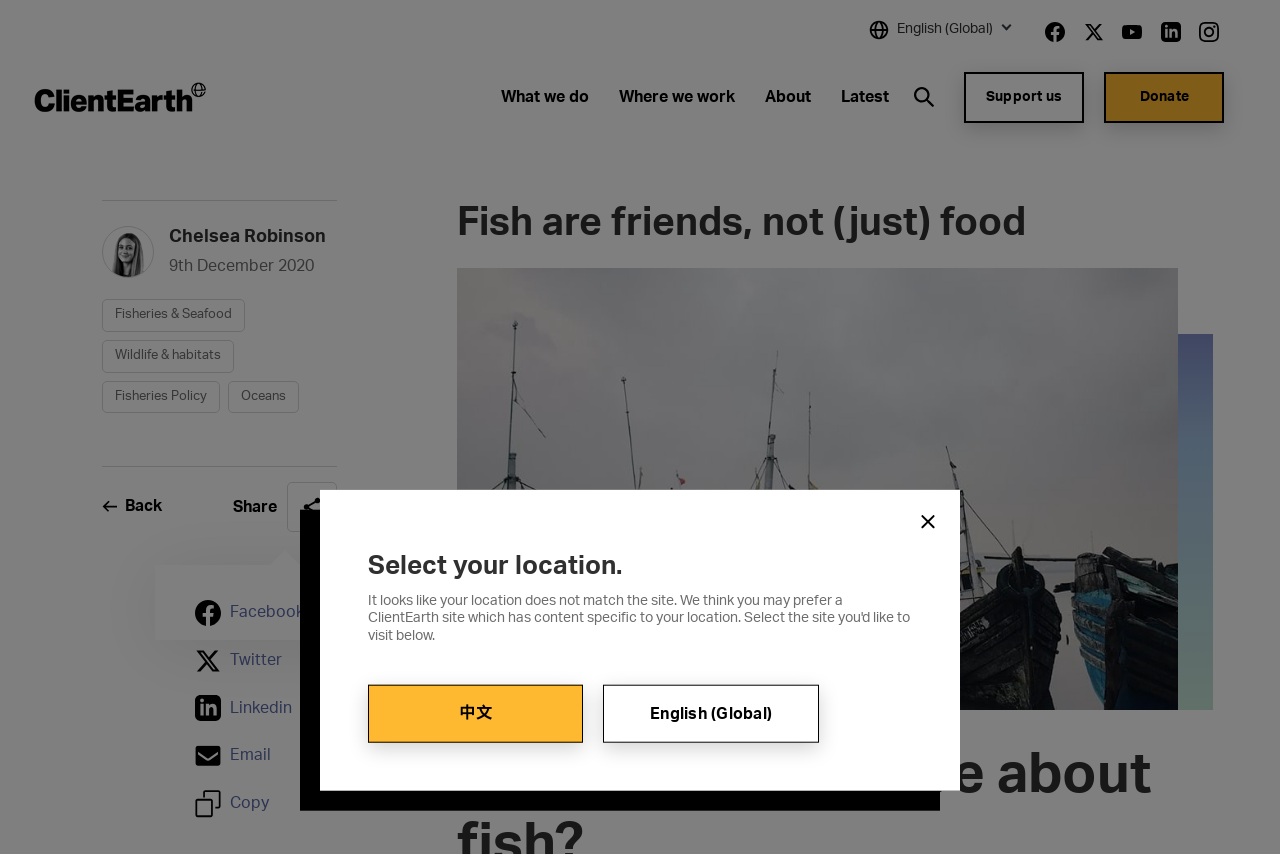Pinpoint the bounding box coordinates of the element that must be clicked to accomplish the following instruction: "Select English language". The coordinates should be in the format of four float numbers between 0 and 1, i.e., [left, top, right, bottom].

[0.471, 0.802, 0.64, 0.869]